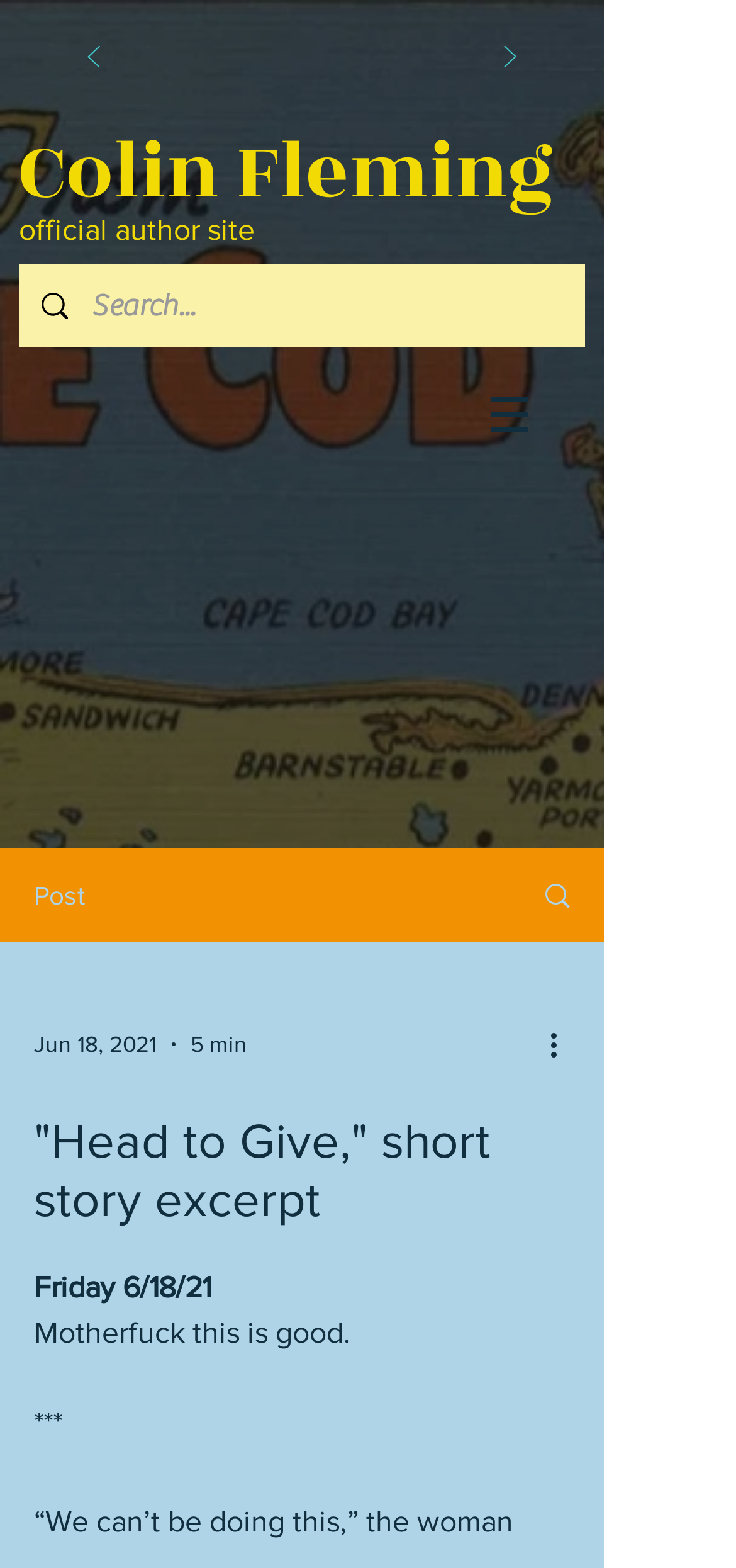Please find and generate the text of the main heading on the webpage.

"Head to Give," short story excerpt